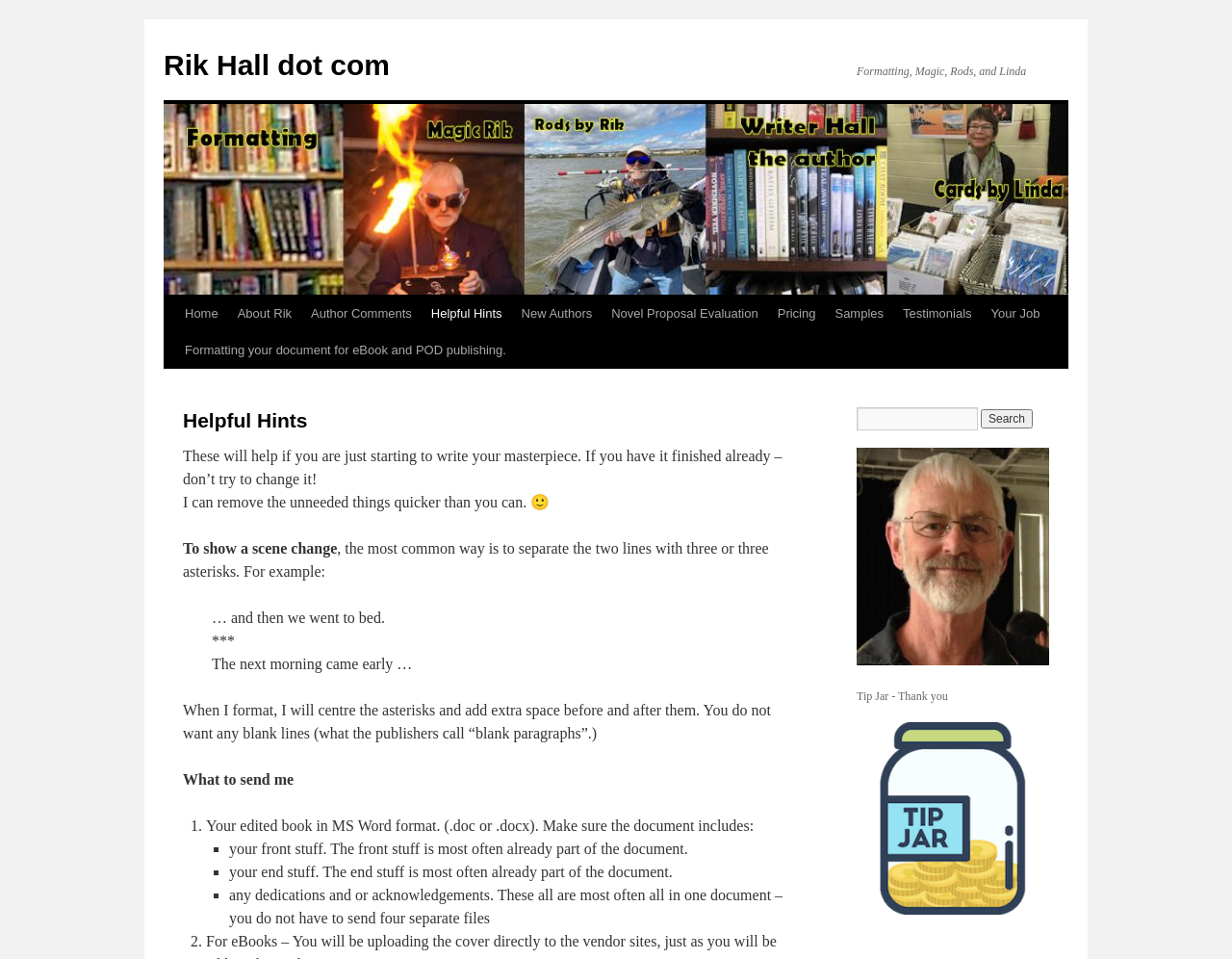Please reply with a single word or brief phrase to the question: 
What should be included in the document sent to Rik Hall?

Edited book, front stuff, end stuff